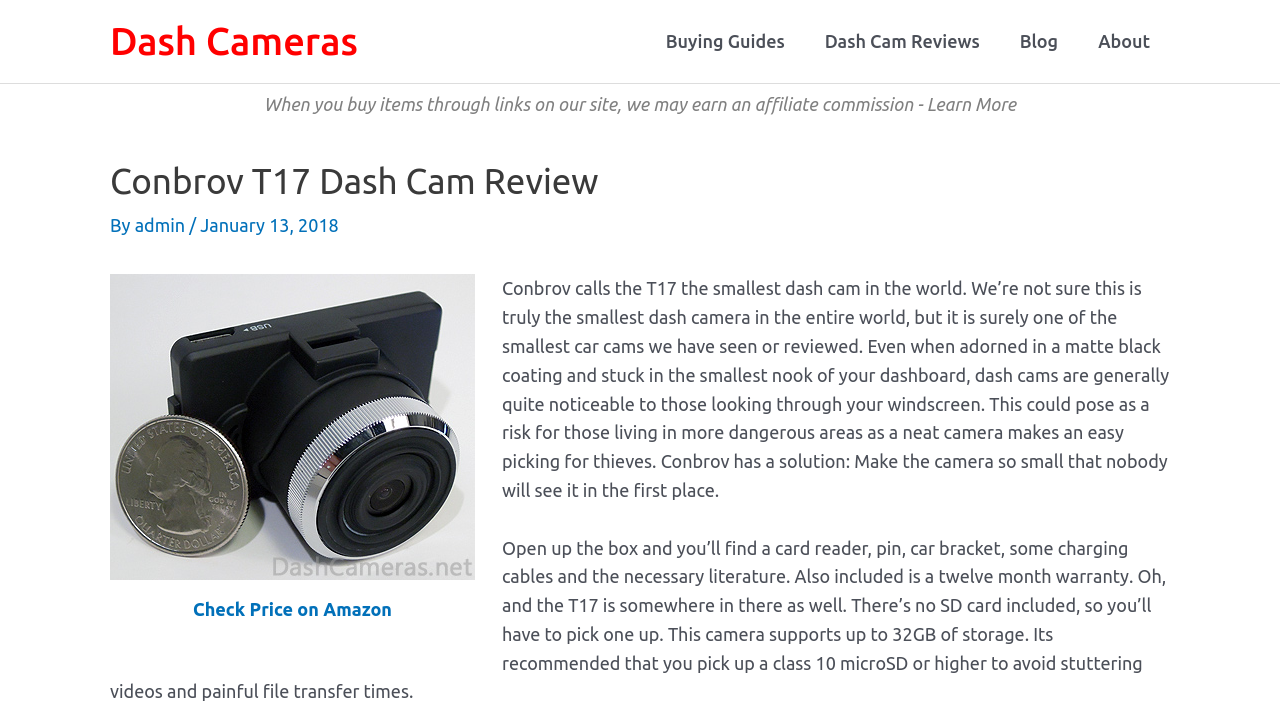Who wrote the review of the Conbrov T17 dash cam? From the image, respond with a single word or brief phrase.

admin